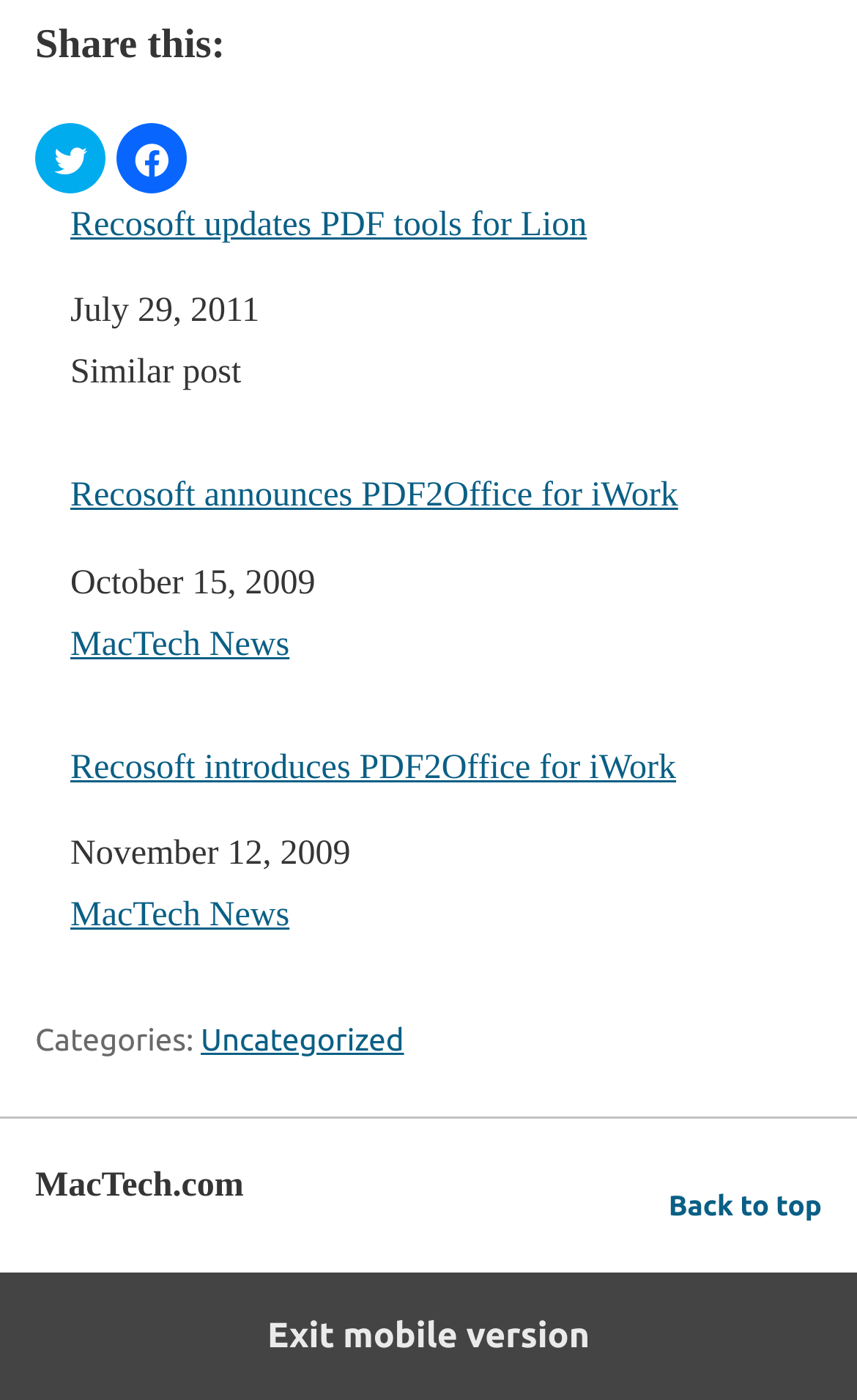Respond to the following question with a brief word or phrase:
What is the name of the website?

MacTech.com